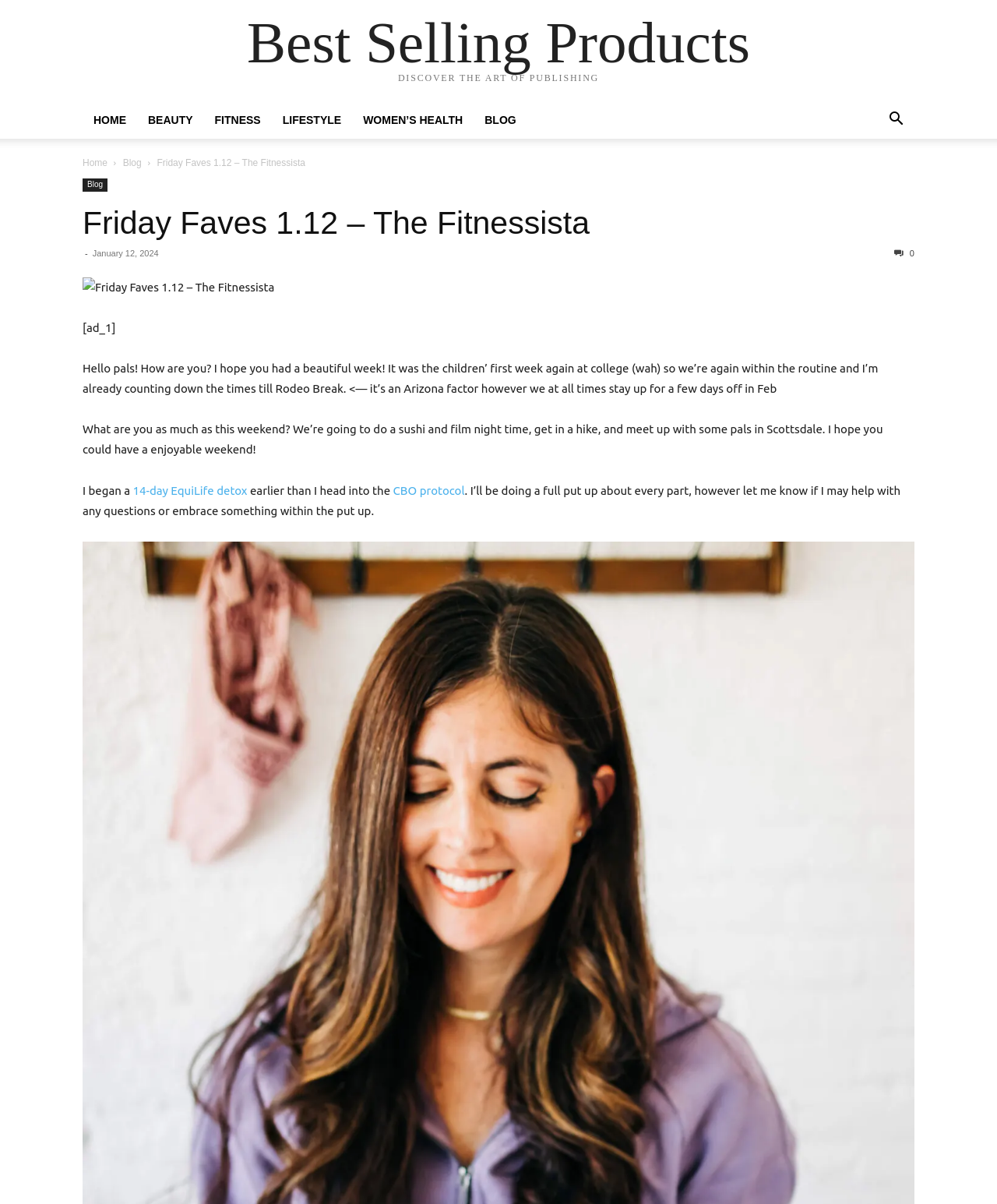Locate the bounding box of the UI element with the following description: "Dodeca System Games".

None